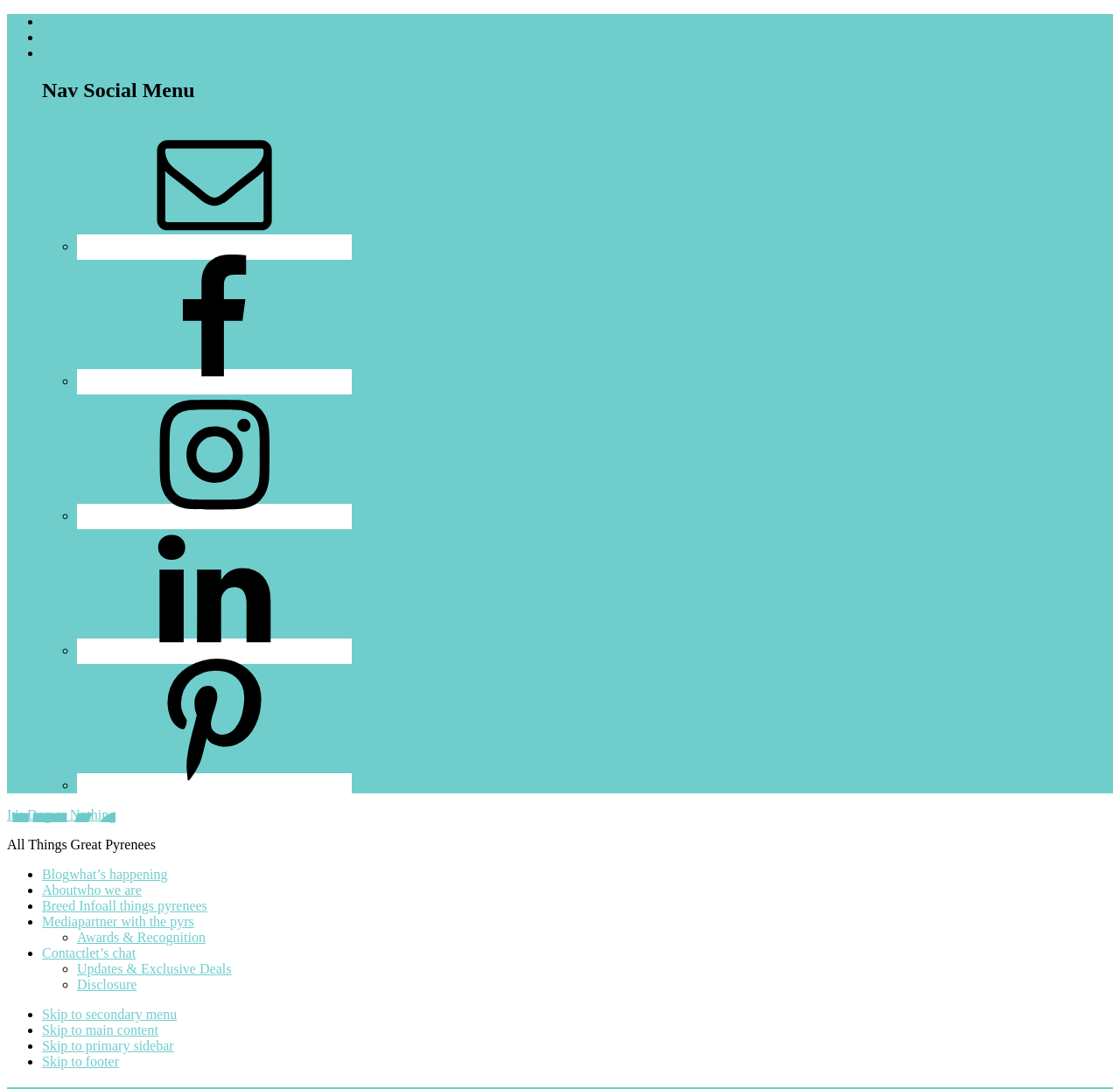Please specify the bounding box coordinates of the element that should be clicked to execute the given instruction: 'Go to Blog'. Ensure the coordinates are four float numbers between 0 and 1, expressed as [left, top, right, bottom].

[0.038, 0.013, 0.062, 0.027]